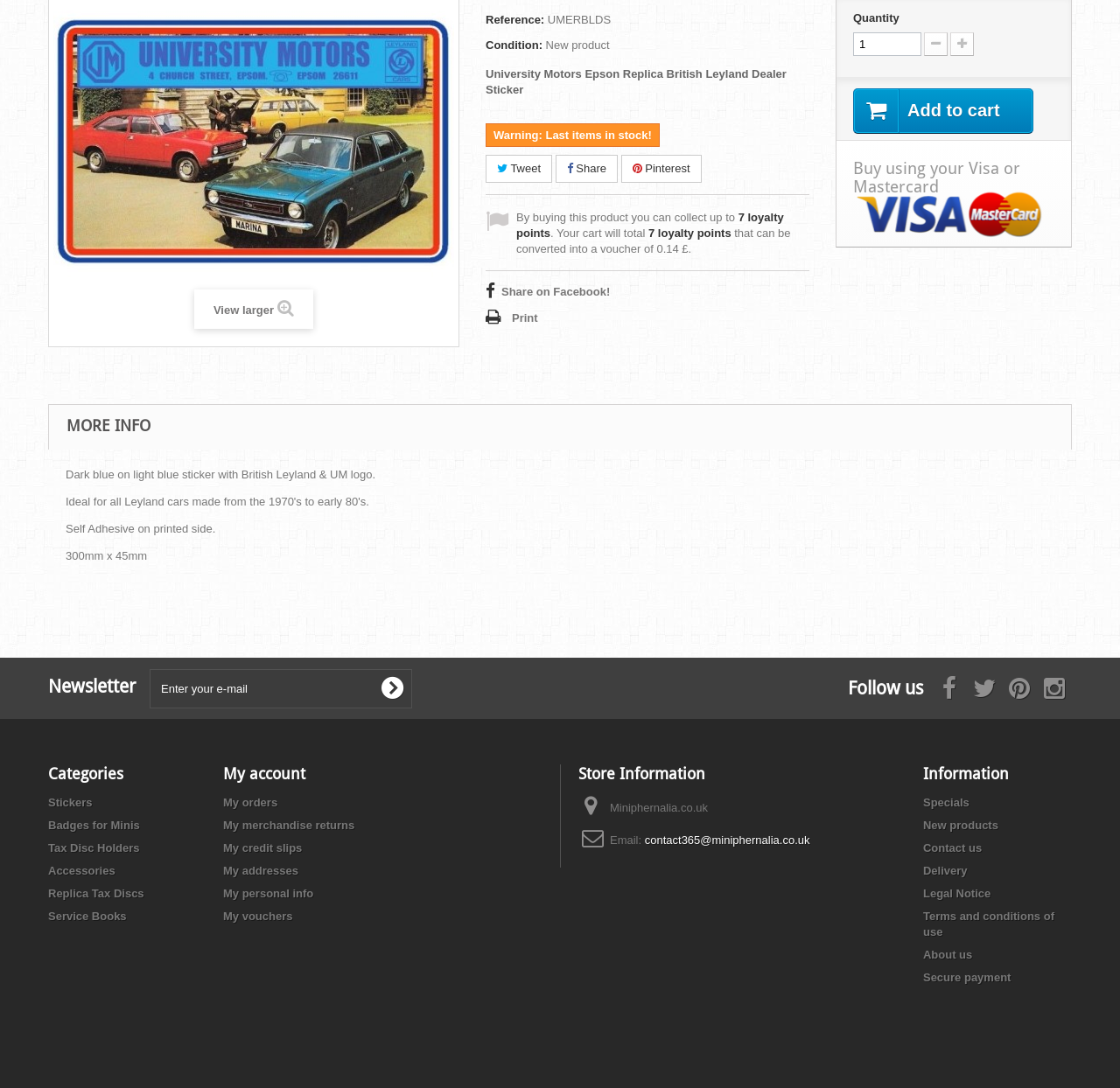Using the format (top-left x, top-left y, bottom-right x, bottom-right y), and given the element description, identify the bounding box coordinates within the screenshot: Terms and conditions of use

[0.824, 0.836, 0.941, 0.863]